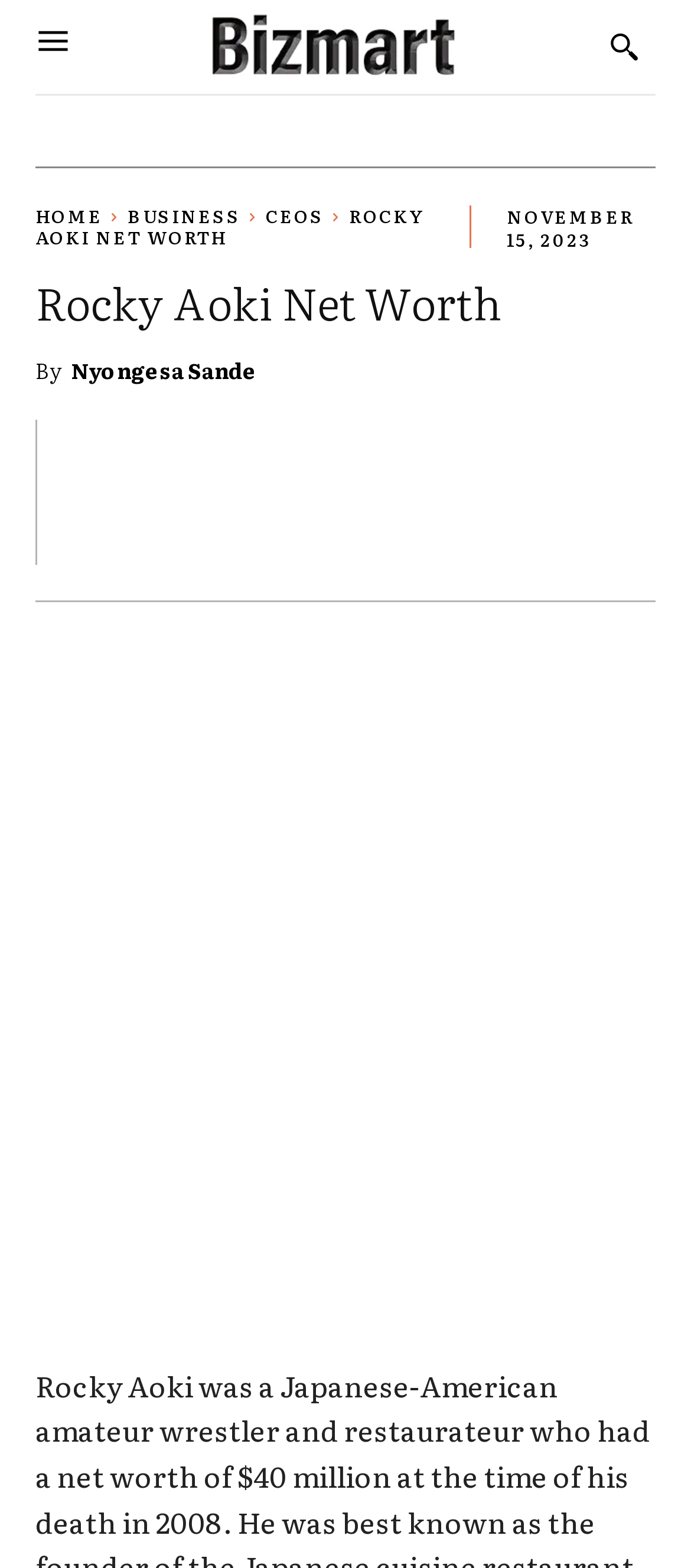Please identify and generate the text content of the webpage's main heading.

Rocky Aoki Net Worth